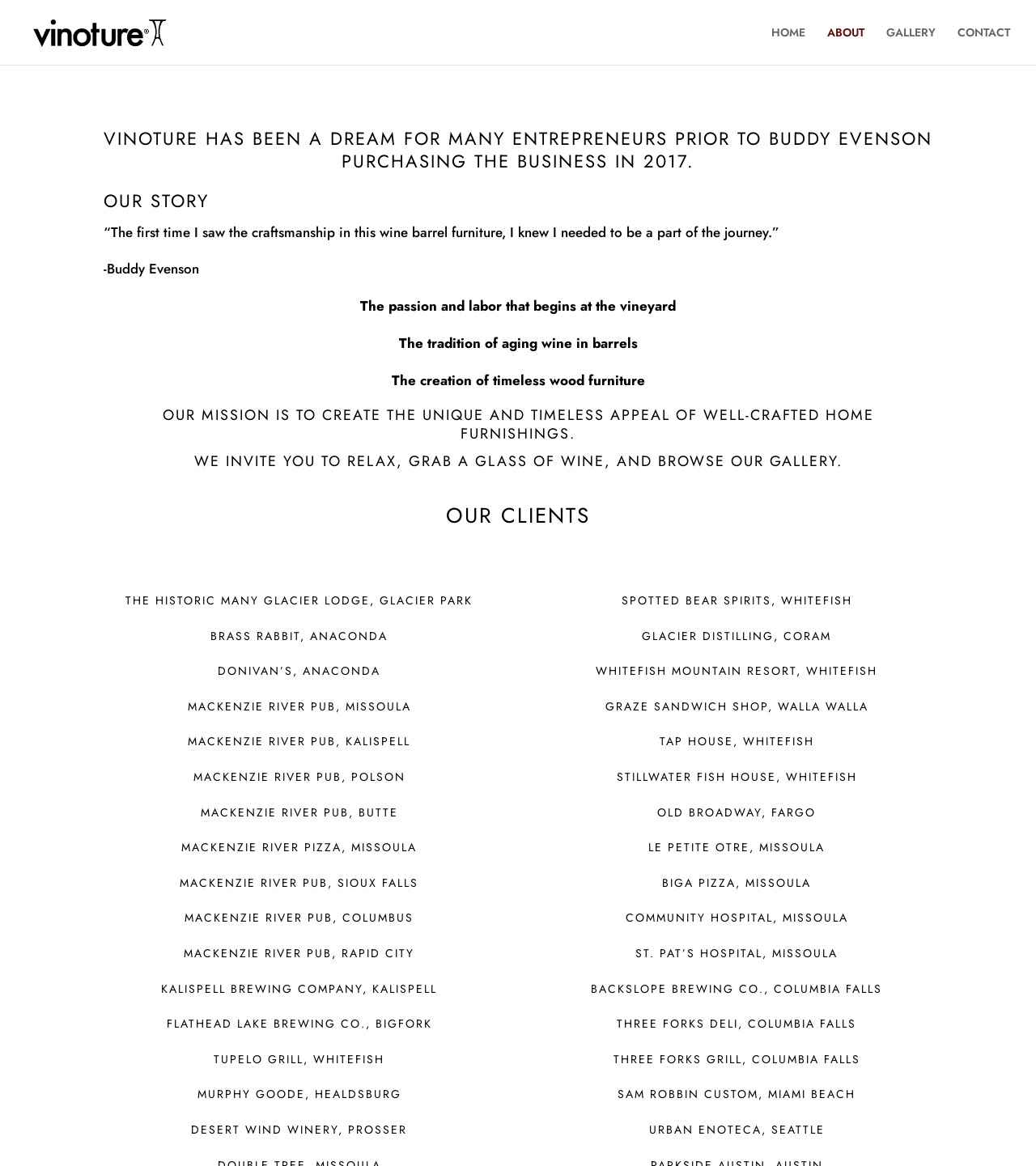Return the bounding box coordinates of the UI element that corresponds to this description: "alt="Vinoture"". The coordinates must be given as four float numbers in the range of 0 and 1, [left, top, right, bottom].

[0.027, 0.018, 0.162, 0.035]